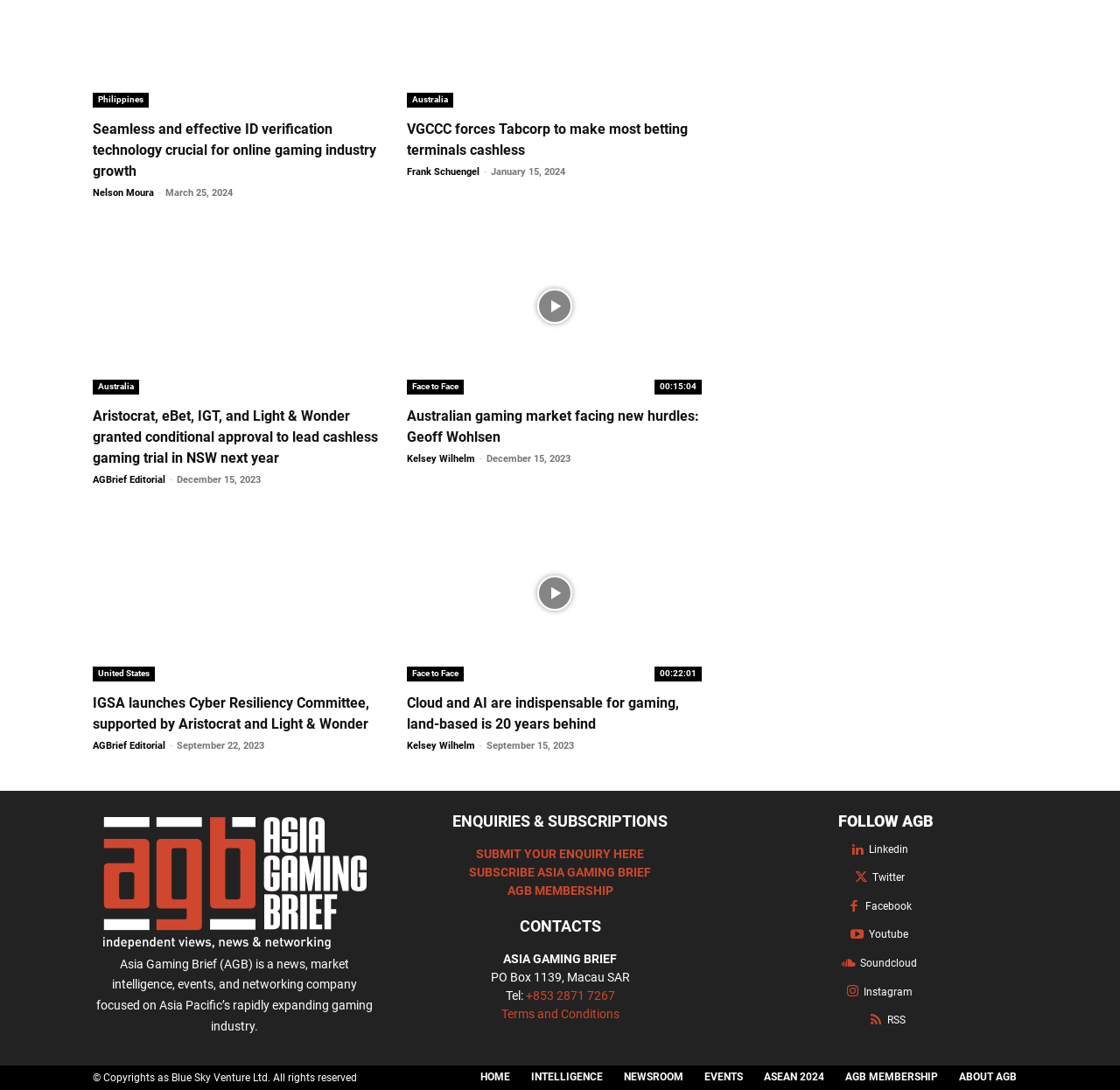Answer the following query concisely with a single word or phrase:
What is the date of the article 'Australian gaming market facing new hurdles: Geoff Wohlsen'?

December 15, 2023